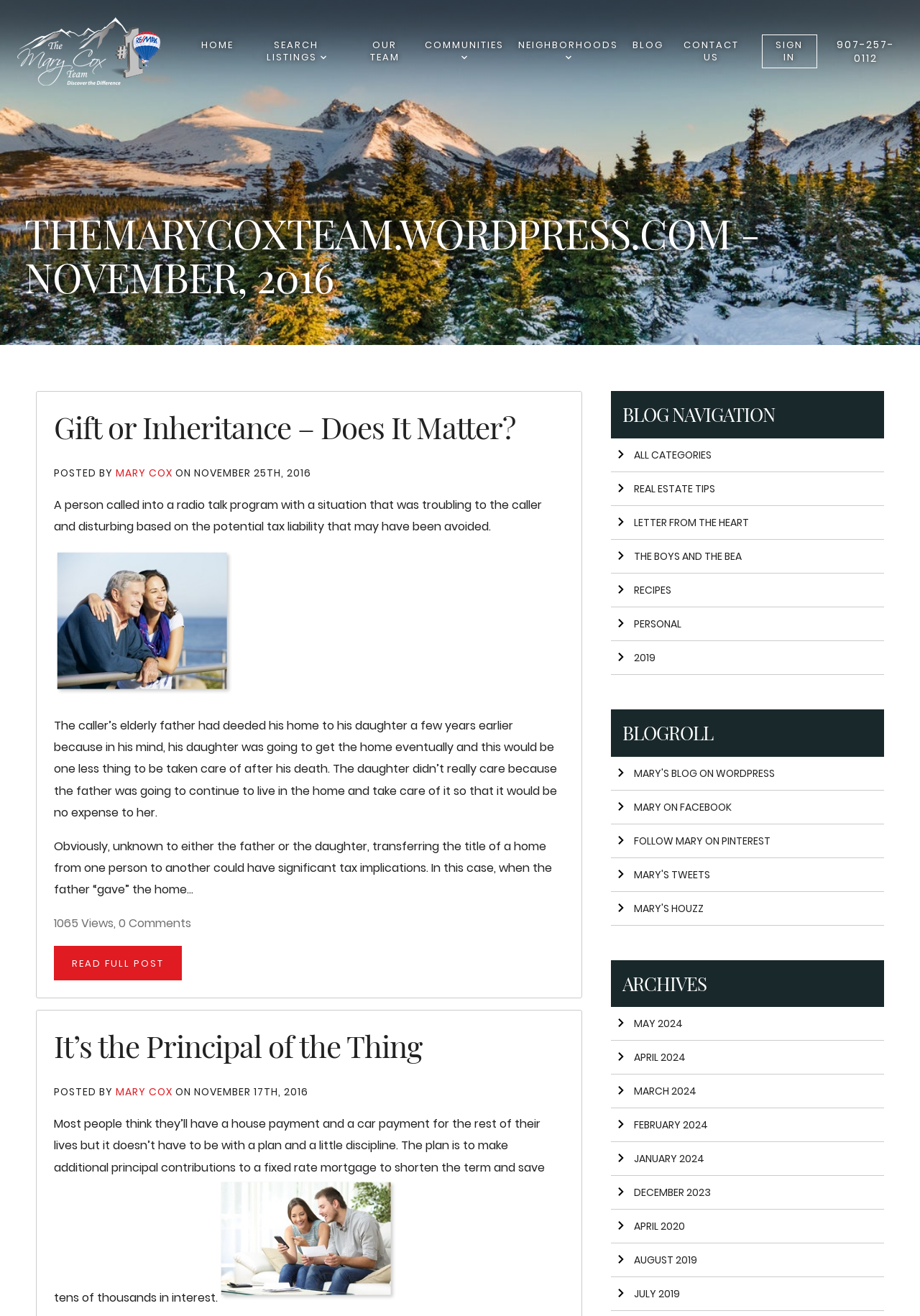Please identify the bounding box coordinates of the element's region that needs to be clicked to fulfill the following instruction: "Contact us". The bounding box coordinates should consist of four float numbers between 0 and 1, i.e., [left, top, right, bottom].

[0.737, 0.025, 0.809, 0.053]